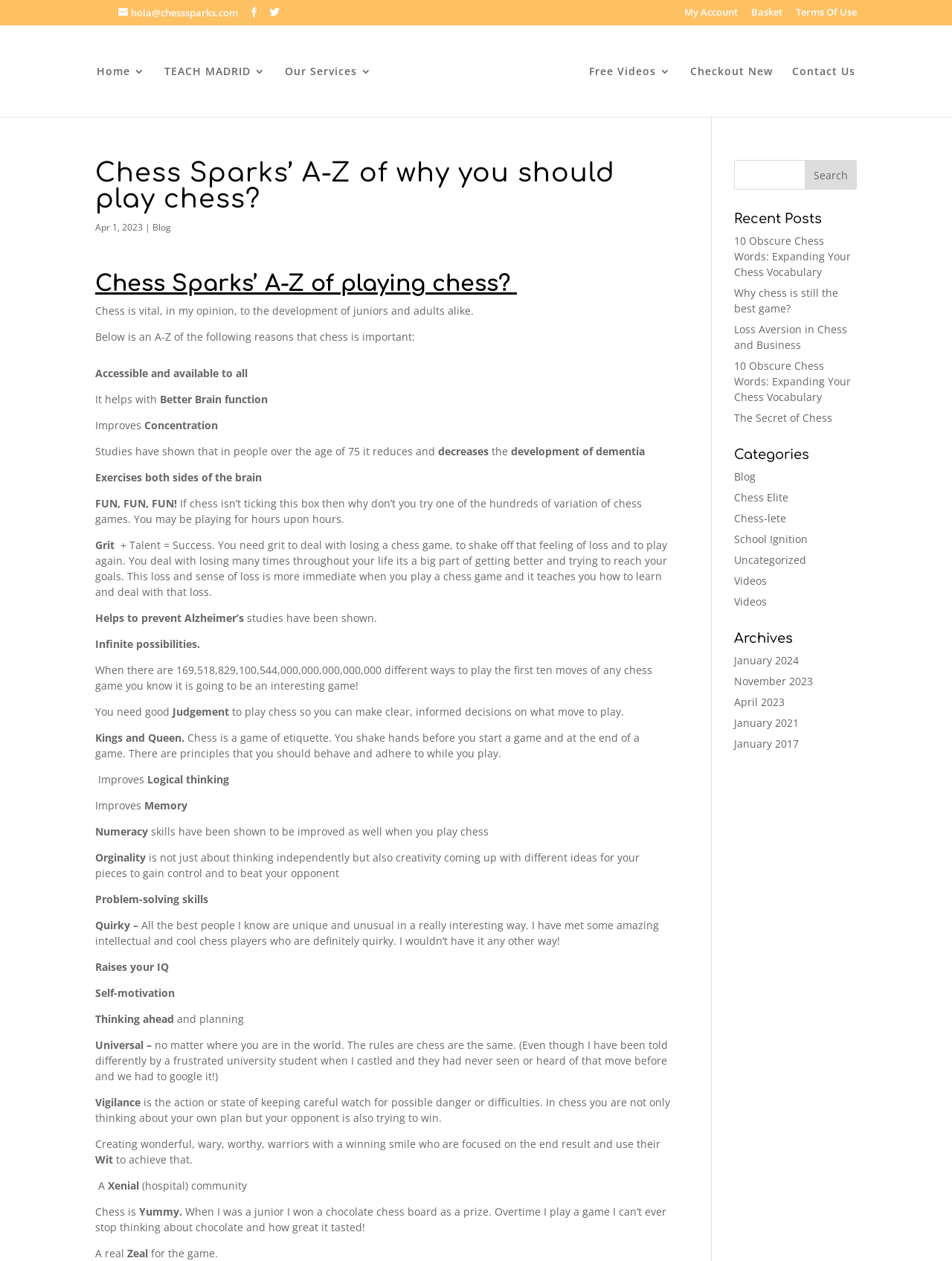Find the bounding box coordinates for the area you need to click to carry out the instruction: "Go to My Account". The coordinates should be four float numbers between 0 and 1, indicated as [left, top, right, bottom].

[0.719, 0.006, 0.775, 0.019]